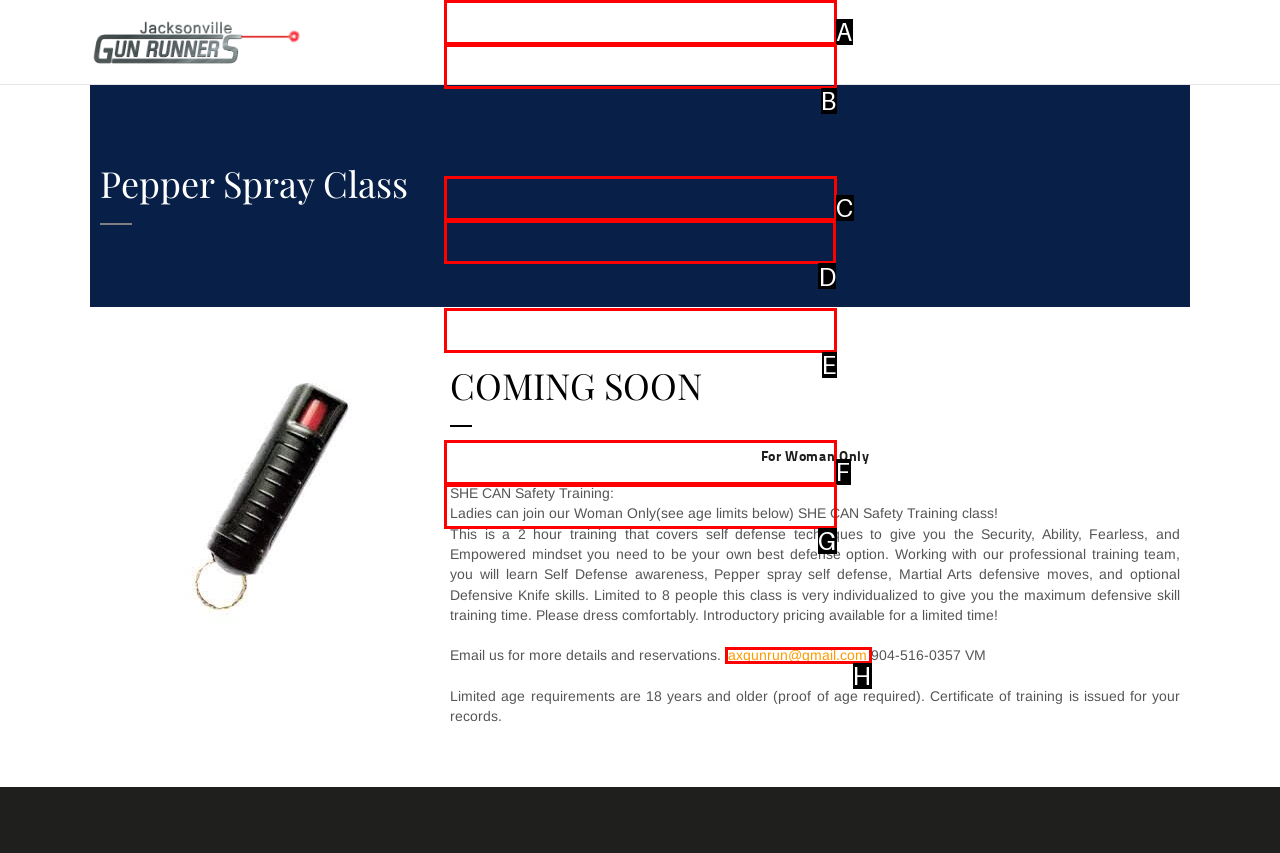Choose the UI element to click on to achieve this task: Click CONTACT US. Reply with the letter representing the selected element.

D